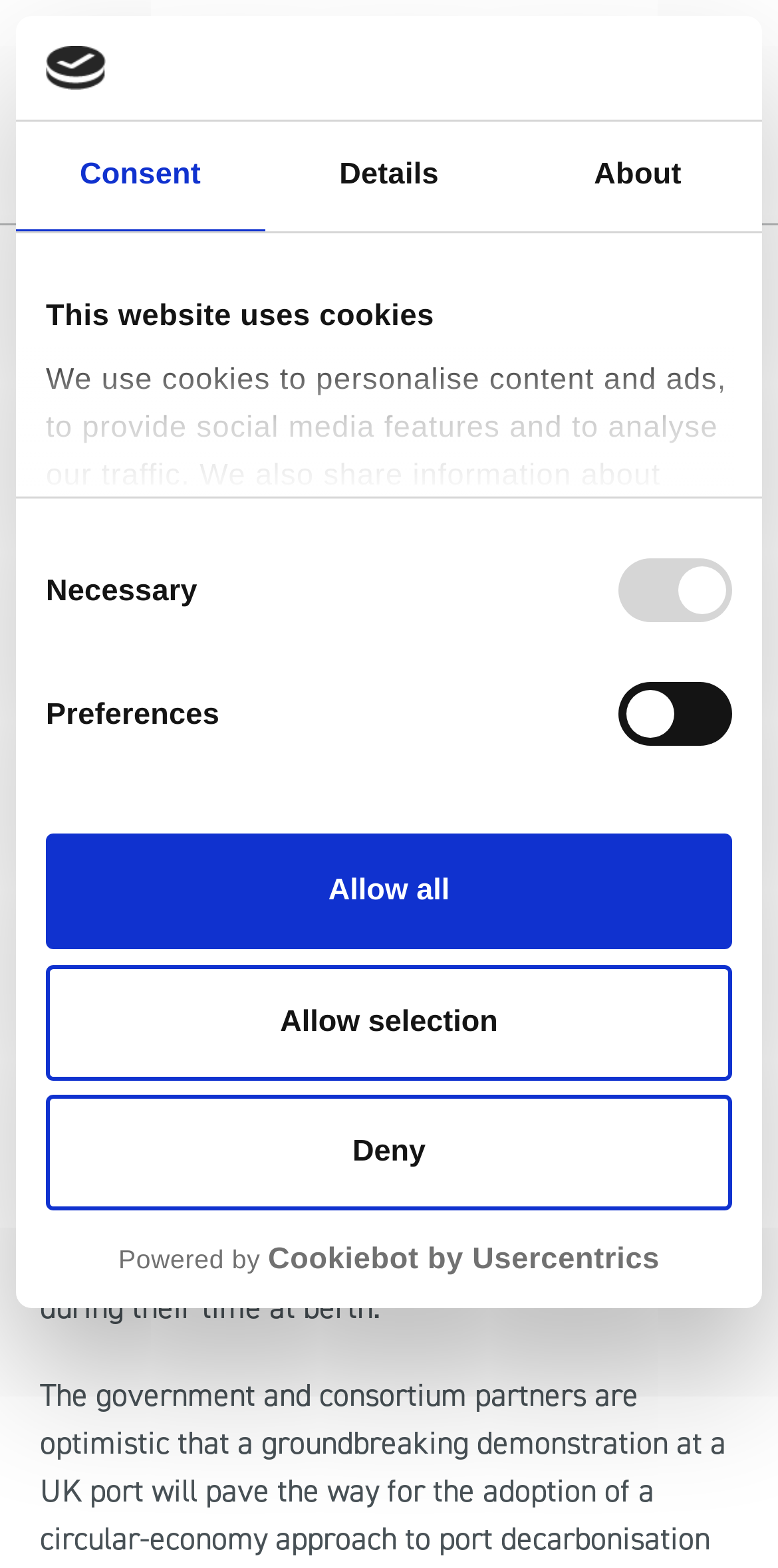What is the amount of funding received by Forth Ports?
Based on the image, please offer an in-depth response to the question.

According to the webpage, Forth Ports, a port operator and tug owner, is set to receive £535,000 from the UK Department for Transport as part of a consortium.